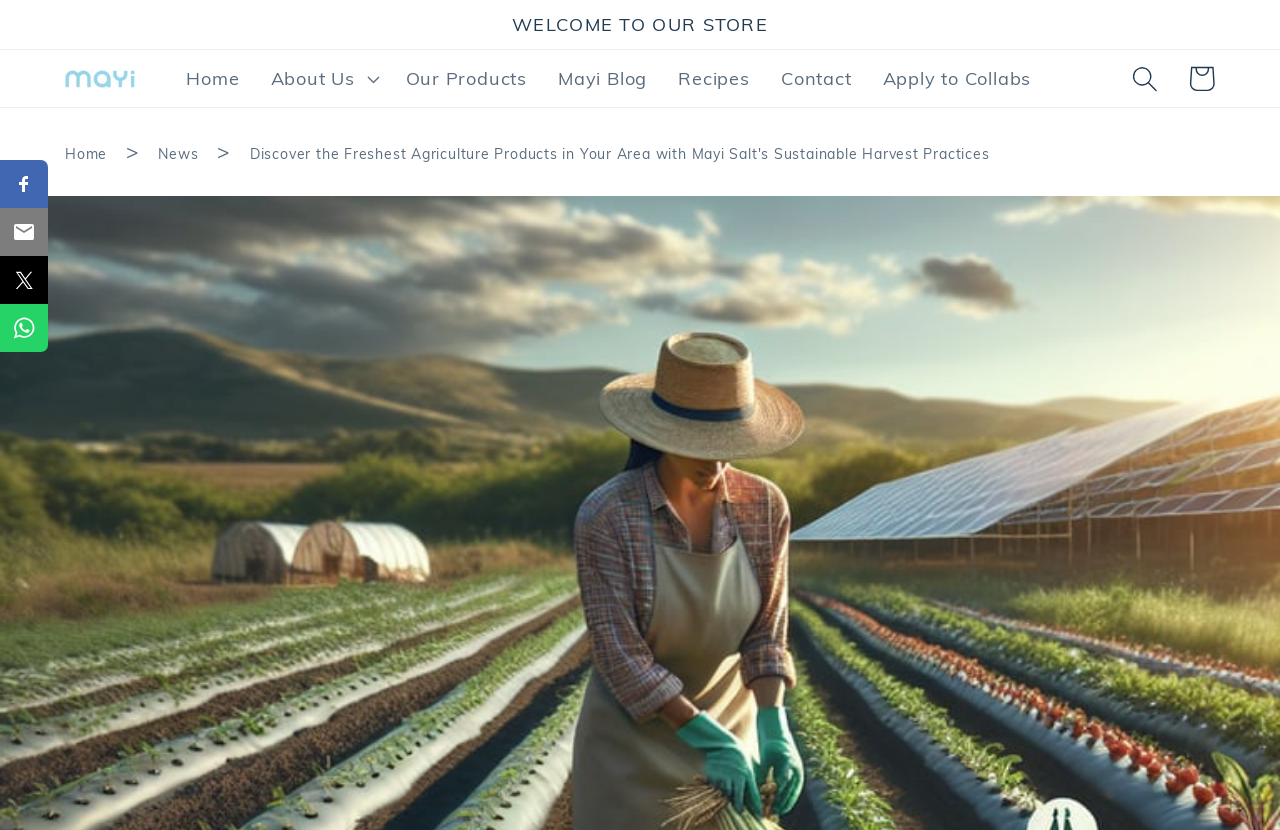Pinpoint the bounding box coordinates of the area that should be clicked to complete the following instruction: "Search for products". The coordinates must be given as four float numbers between 0 and 1, i.e., [left, top, right, bottom].

[0.872, 0.061, 0.917, 0.129]